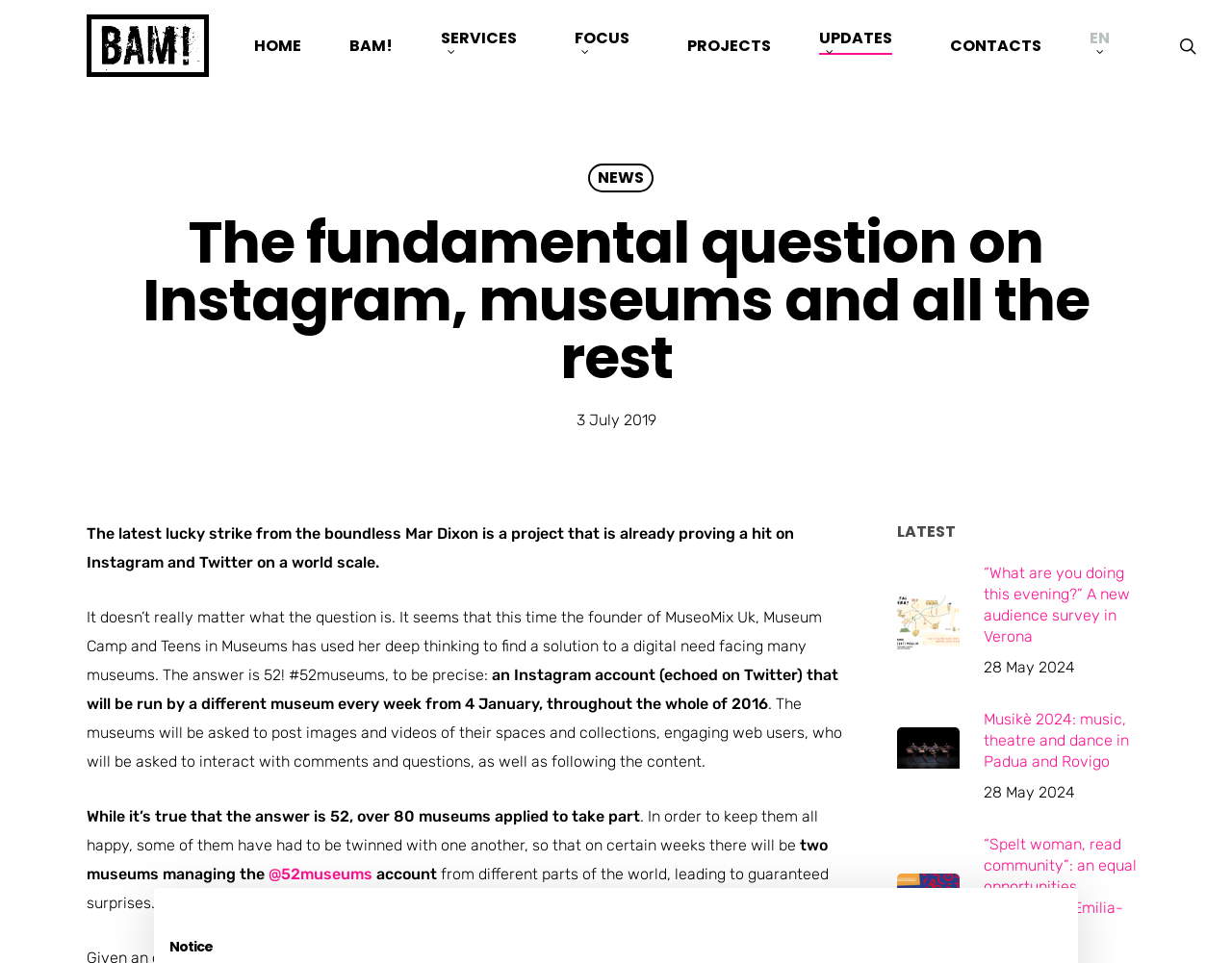Please determine the bounding box coordinates of the area that needs to be clicked to complete this task: 'visit the HOME page'. The coordinates must be four float numbers between 0 and 1, formatted as [left, top, right, bottom].

[0.206, 0.039, 0.244, 0.055]